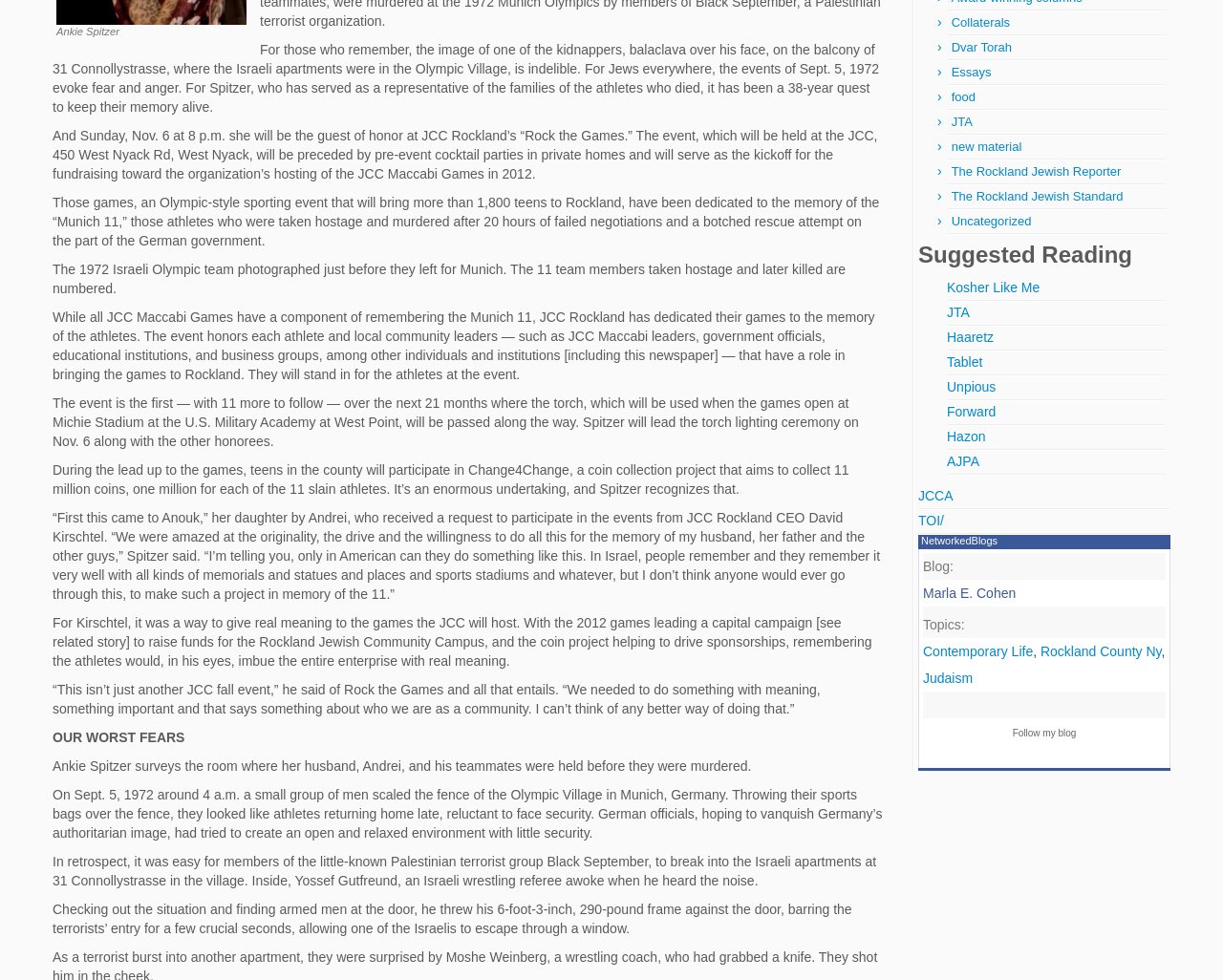Identify the bounding box for the given UI element using the description provided. Coordinates should be in the format (top-left x, top-left y, bottom-right x, bottom-right y) and must be between 0 and 1. Here is the description: The Rockland Jewish Standard

[0.778, 0.193, 0.918, 0.208]